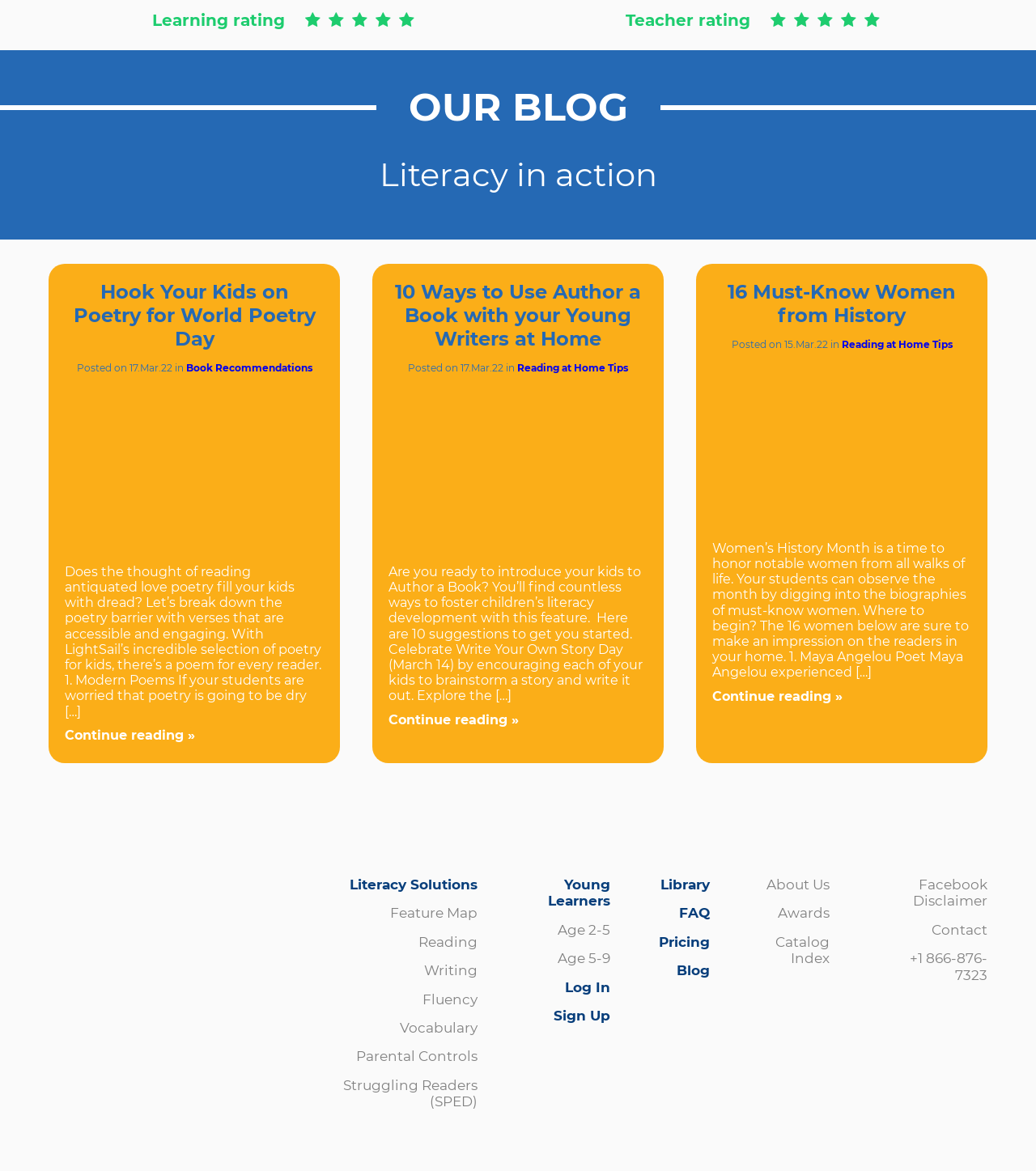Determine the bounding box coordinates of the clickable element to achieve the following action: 'Log in to the account'. Provide the coordinates as four float values between 0 and 1, formatted as [left, top, right, bottom].

[0.545, 0.836, 0.589, 0.85]